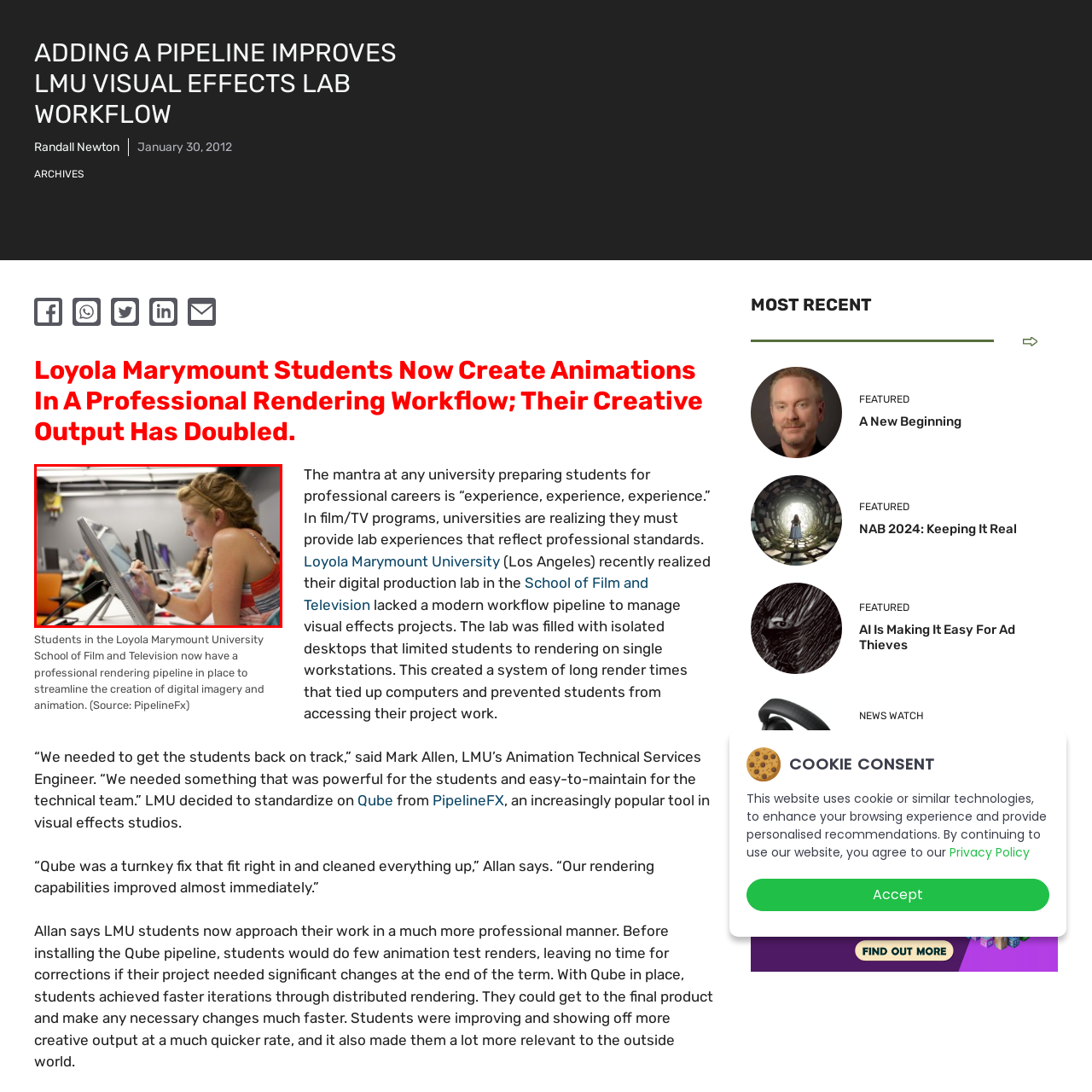What is the environment like in the School of Film and Television?
Inspect the part of the image highlighted by the red bounding box and give a detailed answer to the question.

The setup in the image reflects a collaborative and technologically advanced environment, which is characteristic of the newly implemented professional rendering pipeline designed to streamline digital animation and visual effects workflows, suggesting that the school provides a modern and interactive learning space.